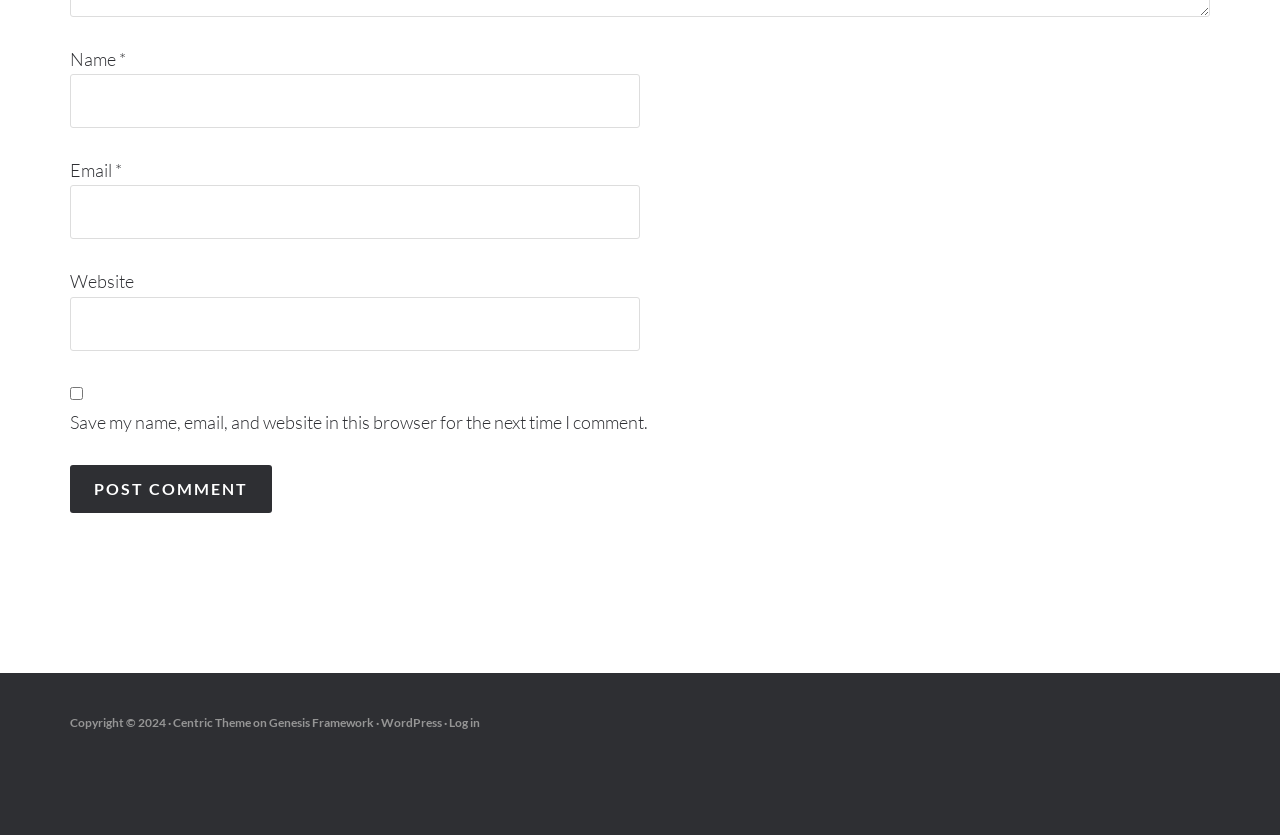Please respond to the question with a concise word or phrase:
What is the button at the bottom of the form for?

Post Comment